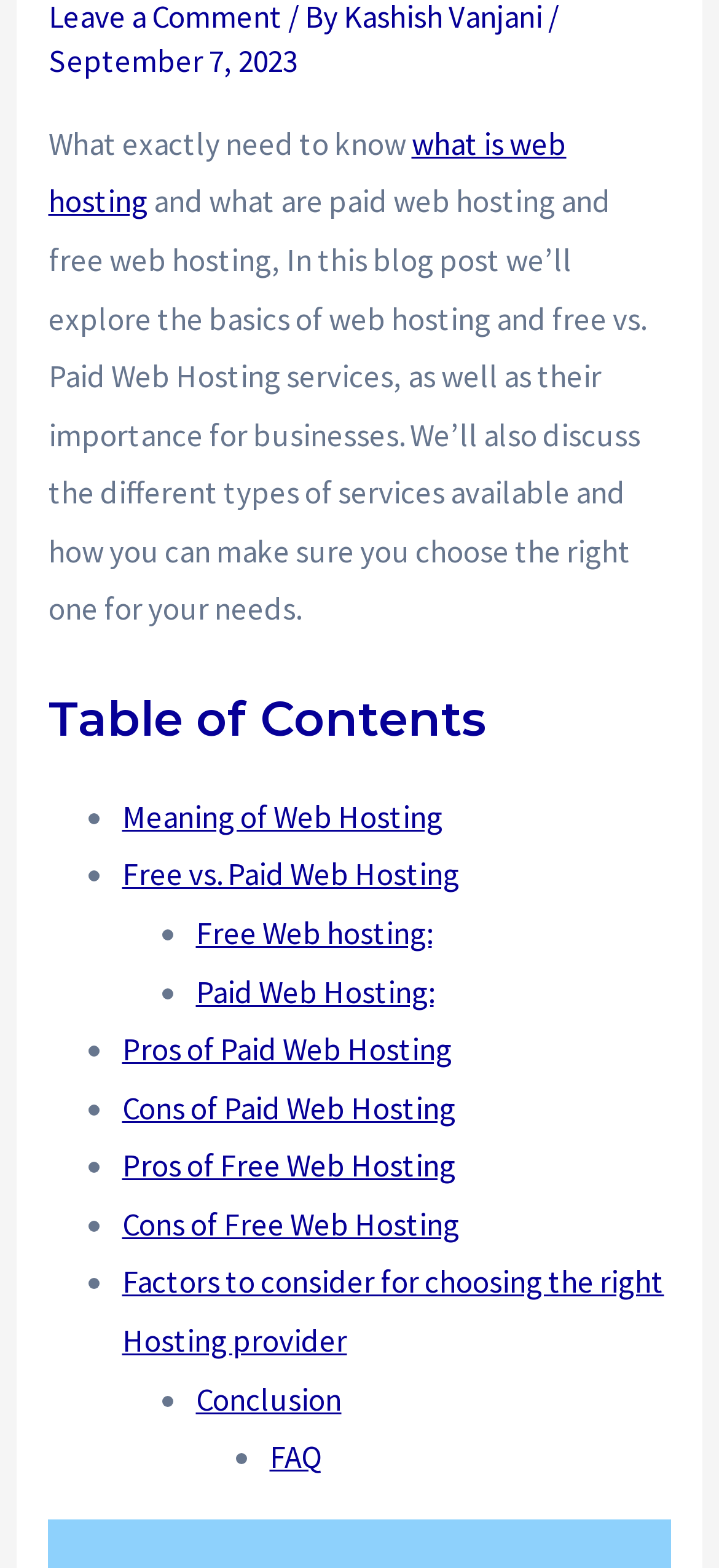Using the given element description, provide the bounding box coordinates (top-left x, top-left y, bottom-right x, bottom-right y) for the corresponding UI element in the screenshot: Paid Web Hosting:

[0.272, 0.619, 0.603, 0.645]